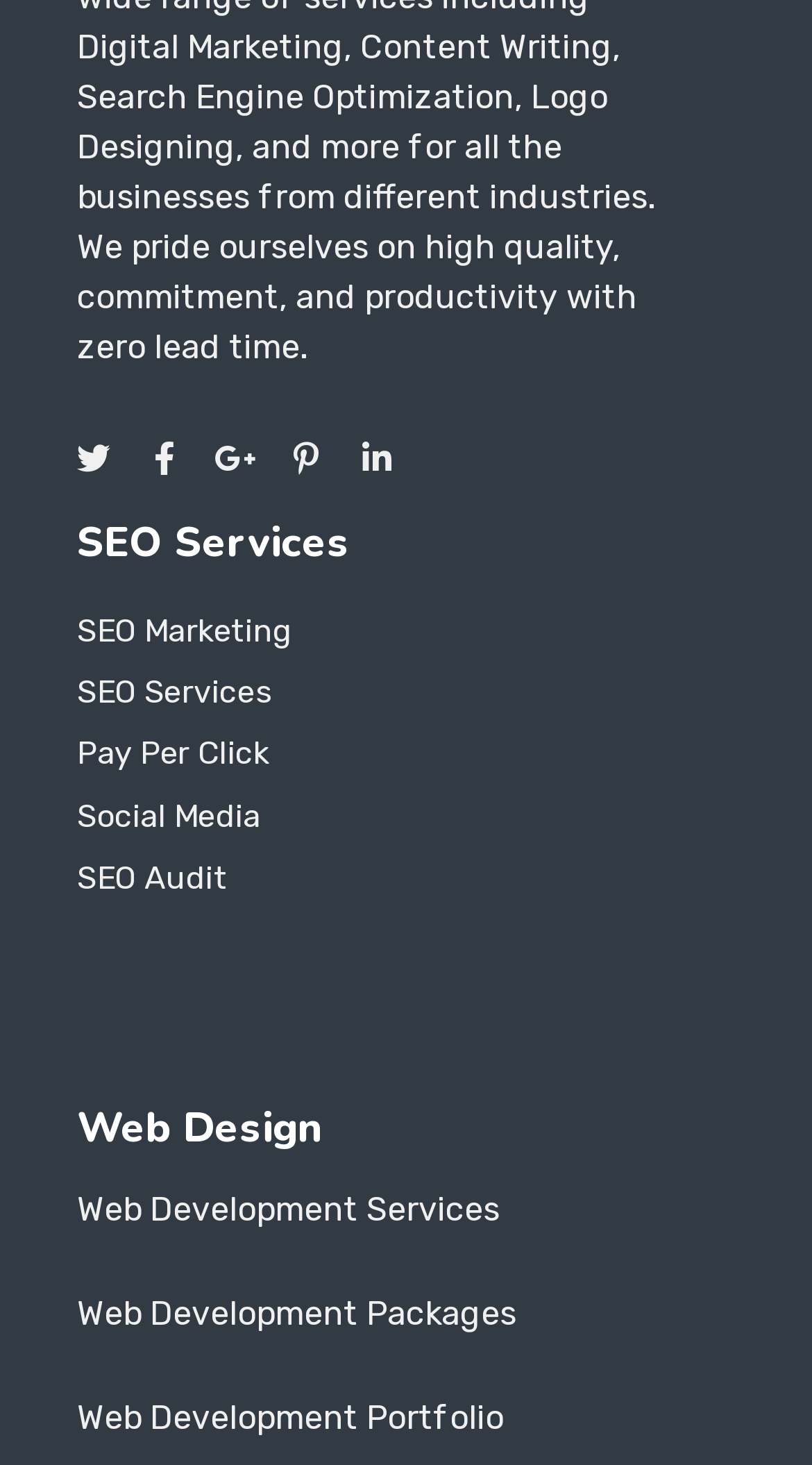Show the bounding box coordinates for the HTML element described as: "Pay Per Click".

[0.095, 0.493, 0.864, 0.535]